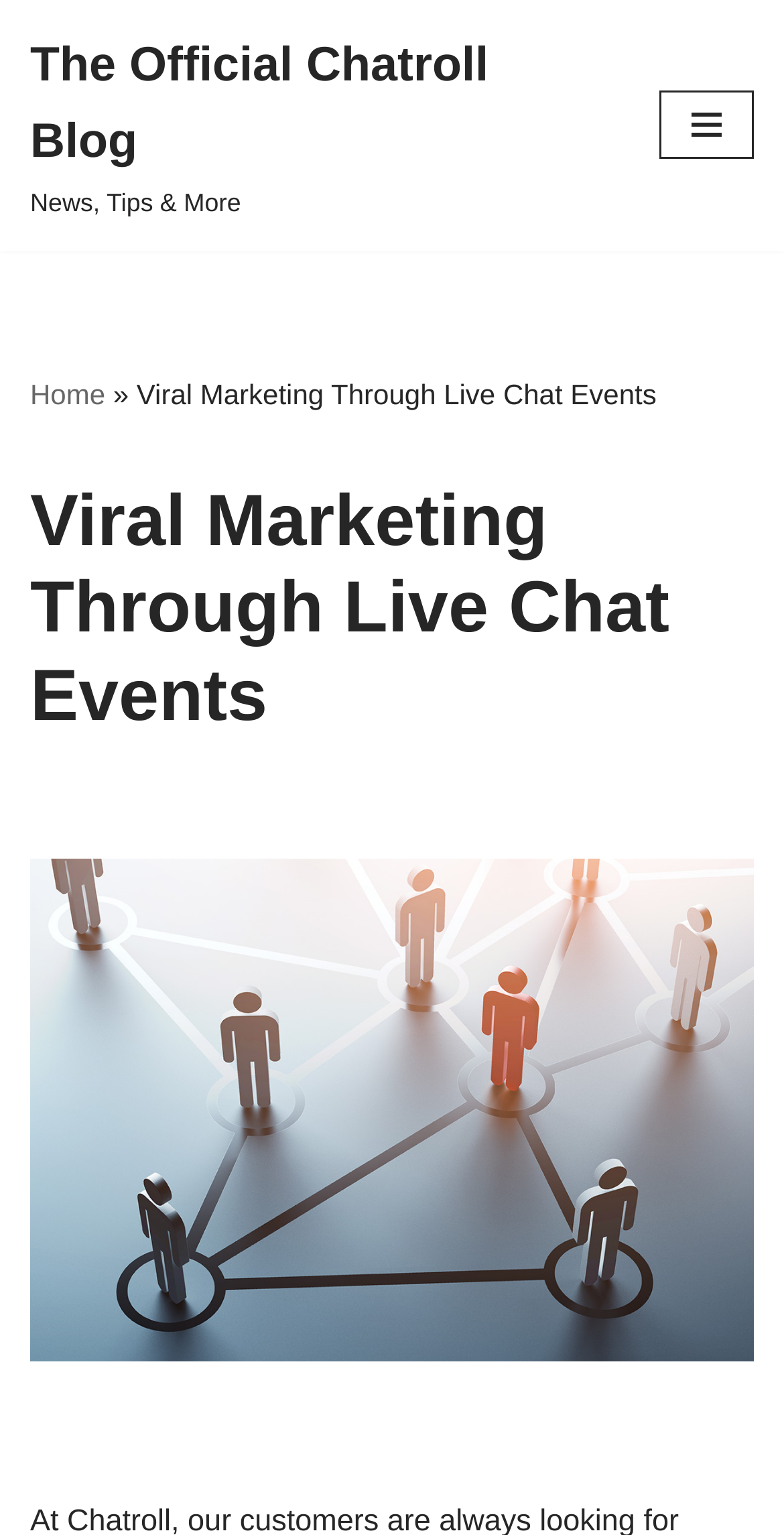Based on the visual content of the image, answer the question thoroughly: What is the purpose of Chatroll?

Based on the webpage, it seems that Chatroll is a platform that helps users to increase attendance at their live chat events. The webpage mentions 'viral marketing tools' which suggests that the purpose of Chatroll is to facilitate viral marketing through live chat events.